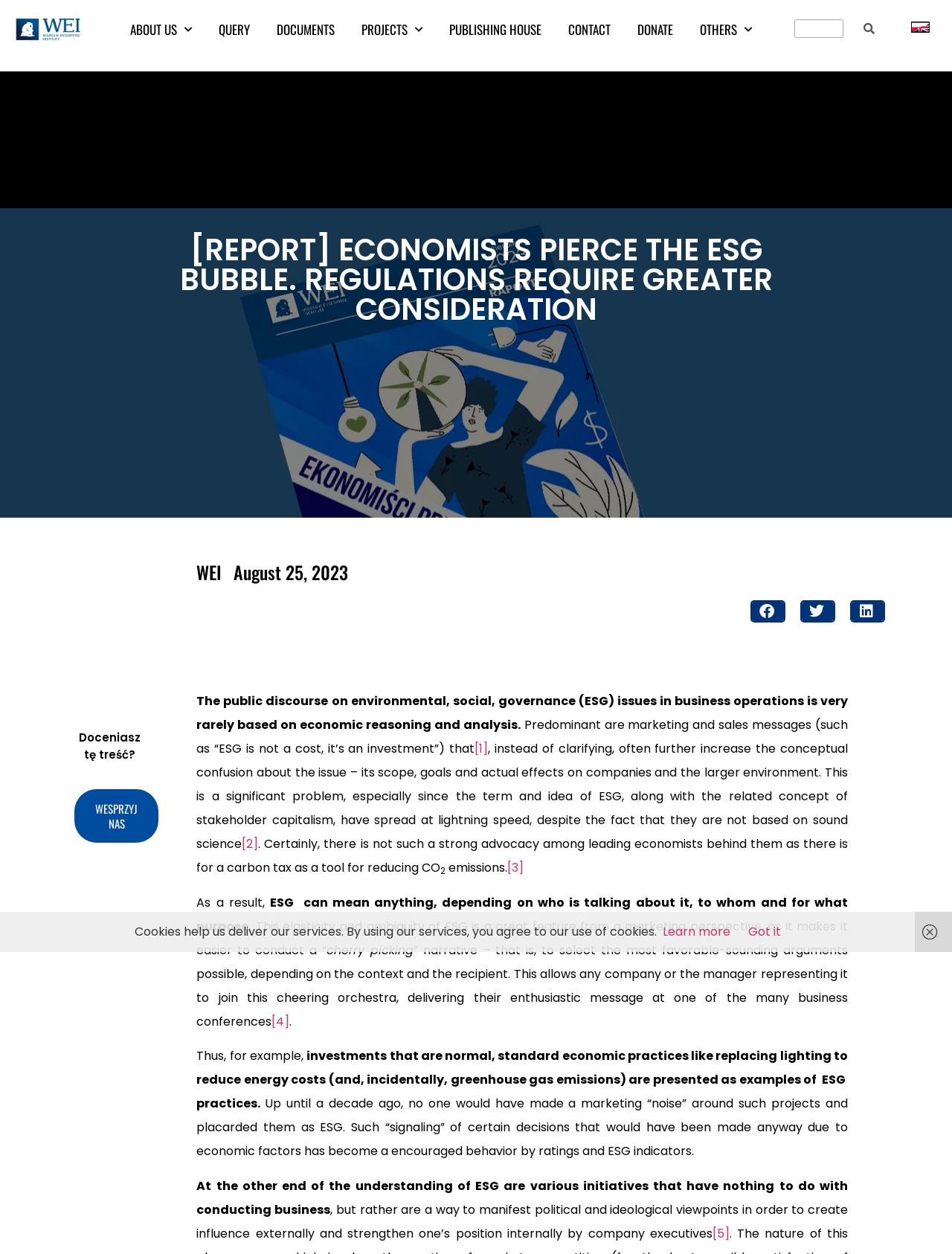Summarize the webpage with a detailed and informative caption.

This webpage appears to be a report or article from the Warsaw Enterprise Institute, focusing on environmental, social, and governance (ESG) issues in business operations. The top section of the page features a navigation menu with links to various sections, including "About Us", "Query", "Documents", "Projects", "Publishing House", "Contact", "Donate", and "Others". There is also a search bar located at the top right corner of the page.

Below the navigation menu, there is a heading that reads "[REPORT] Economists pierce the ESG bubble. Regulations require greater consideration". This is followed by a section of text that discusses the public discourse on ESG issues, stating that it is rarely based on economic reasoning and analysis, and instead often relies on marketing and sales messages.

The article continues with a series of paragraphs that explore the concept of ESG, its scope, goals, and actual effects on companies and the environment. There are several links and references throughout the text, including citations and external links. The article also features social media sharing buttons at the bottom of the page.

In the bottom left corner of the page, there is a section that appears to be a cookie policy notification, which informs users that cookies are used to deliver the website's services and provides links to learn more or accept the policy.

Overall, the webpage appears to be a well-structured and informative article on ESG issues, with a clear layout and easy-to-read text.